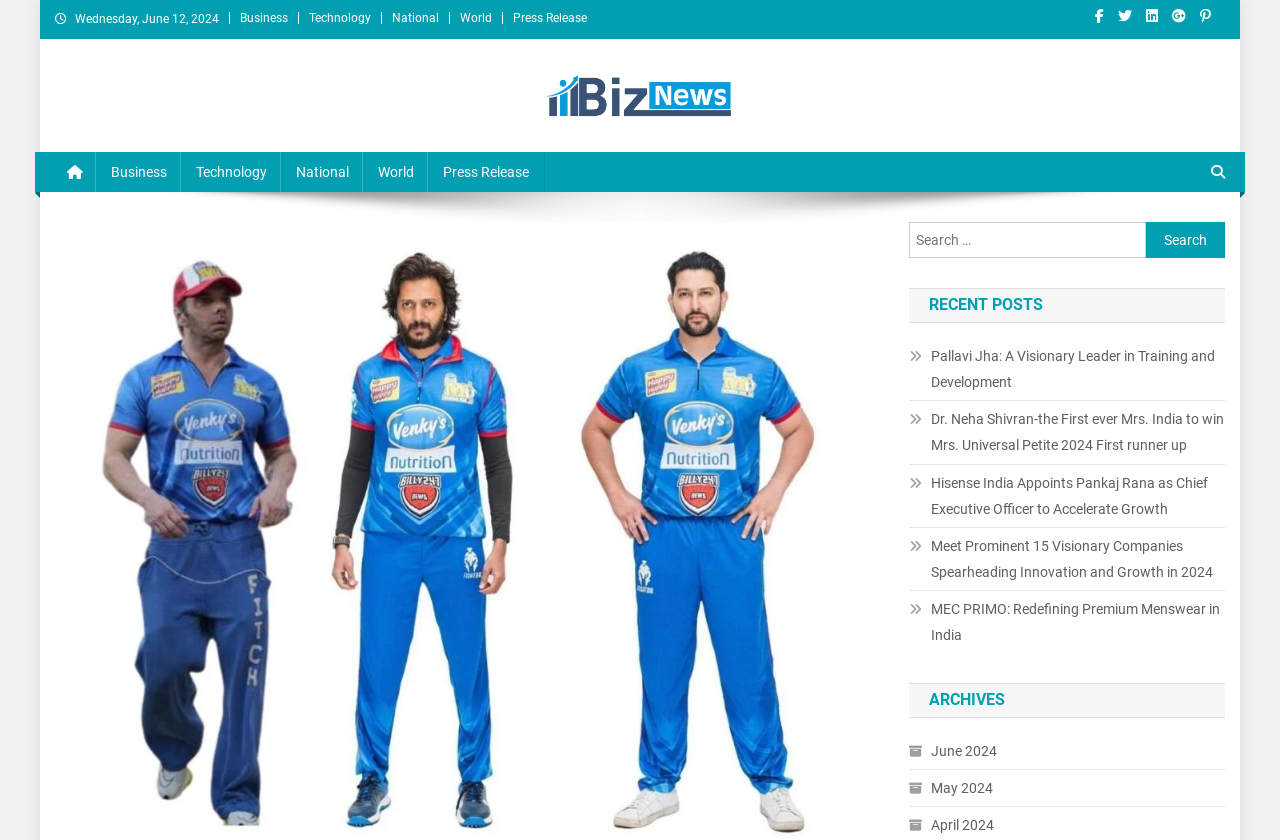How many social media links are there at the top right corner of the webpage?
Please provide a single word or phrase as the answer based on the screenshot.

5